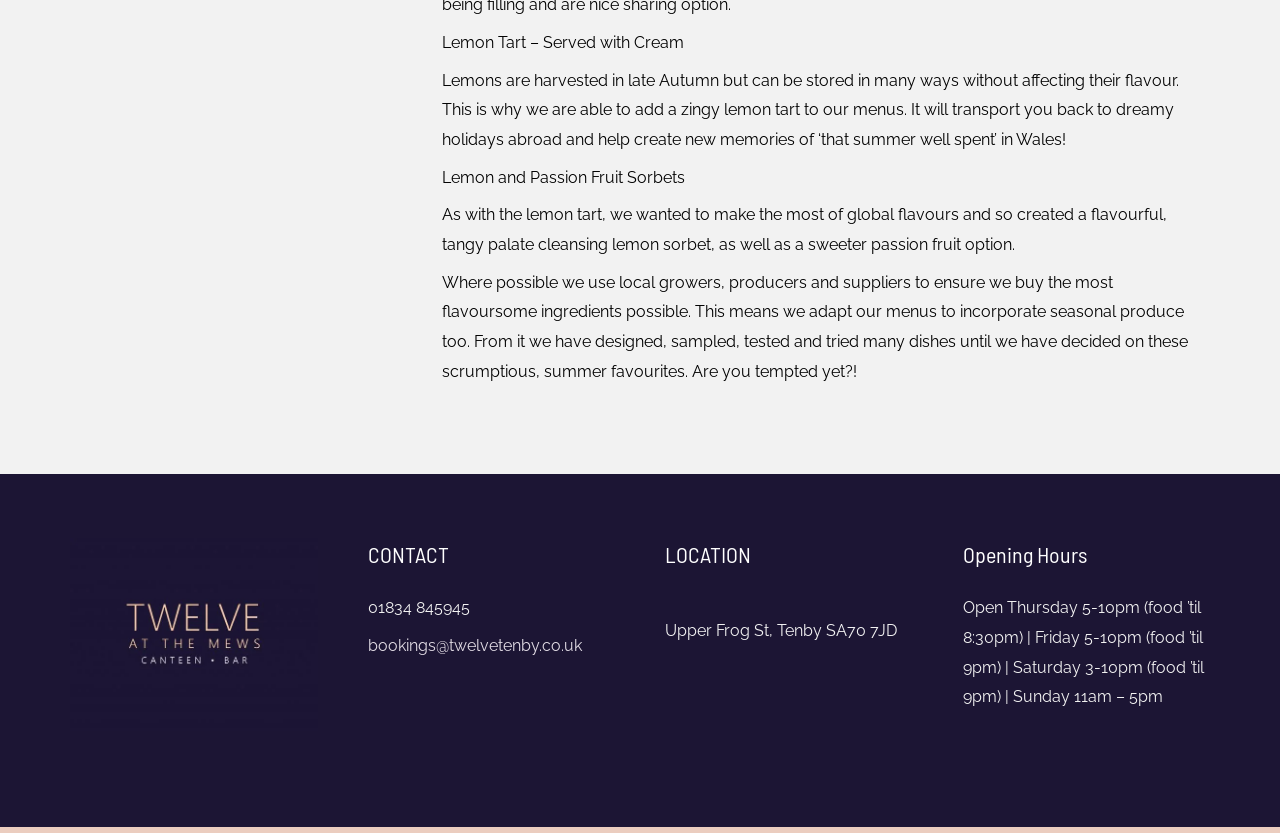Please provide the bounding box coordinate of the region that matches the element description: bookings@twelvetenby.co.uk. Coordinates should be in the format (top-left x, top-left y, bottom-right x, bottom-right y) and all values should be between 0 and 1.

[0.287, 0.763, 0.454, 0.786]